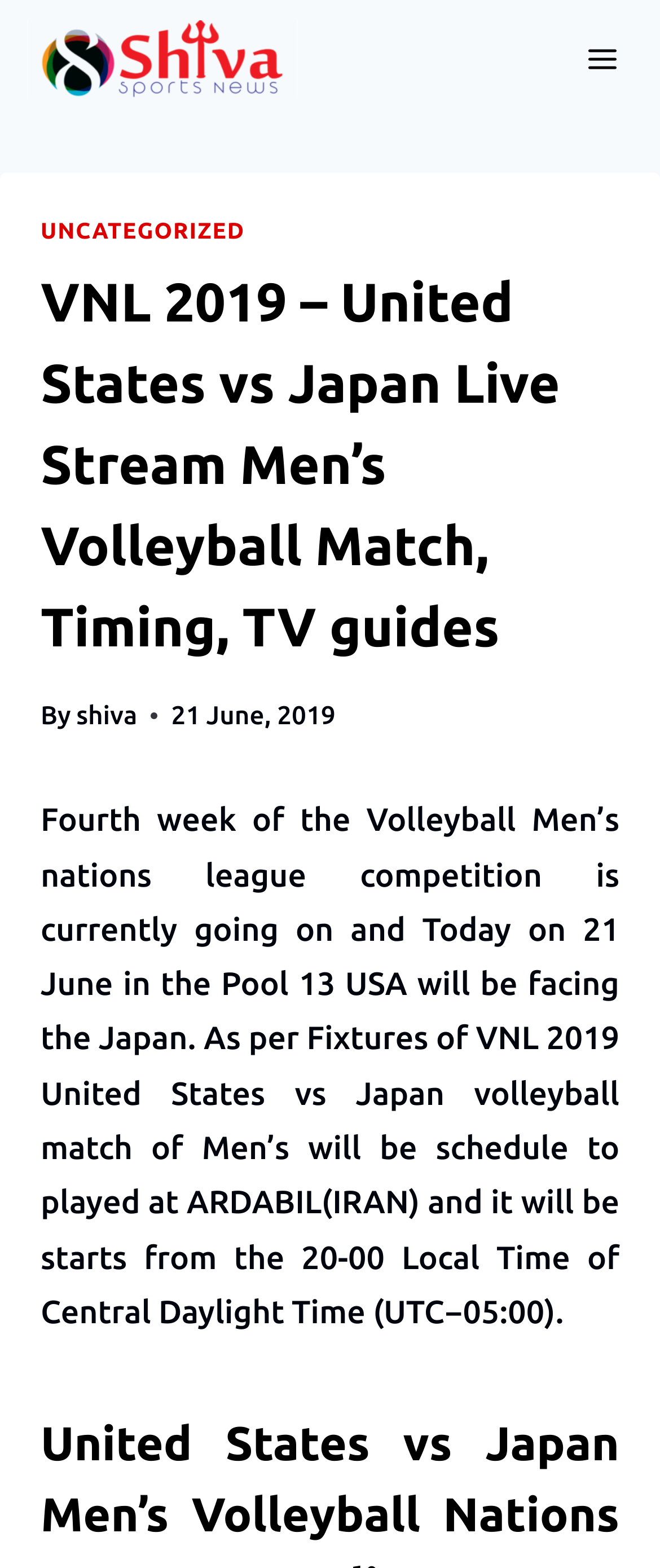Given the element description shiva, predict the bounding box coordinates for the UI element in the webpage screenshot. The format should be (top-left x, top-left y, bottom-right x, bottom-right y), and the values should be between 0 and 1.

[0.116, 0.447, 0.208, 0.466]